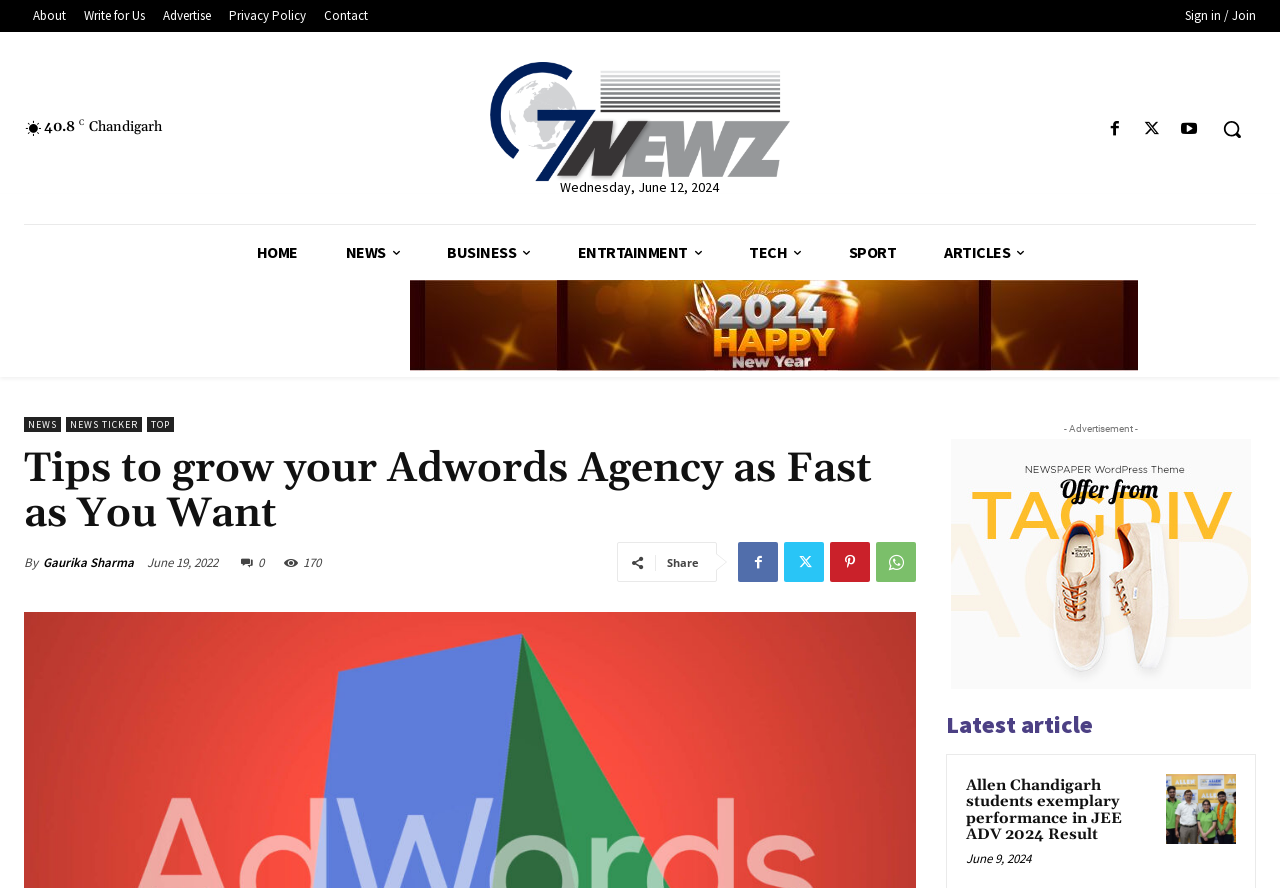Find the bounding box coordinates for the element described here: "parent_node: - Advertisement -".

[0.743, 0.494, 0.977, 0.776]